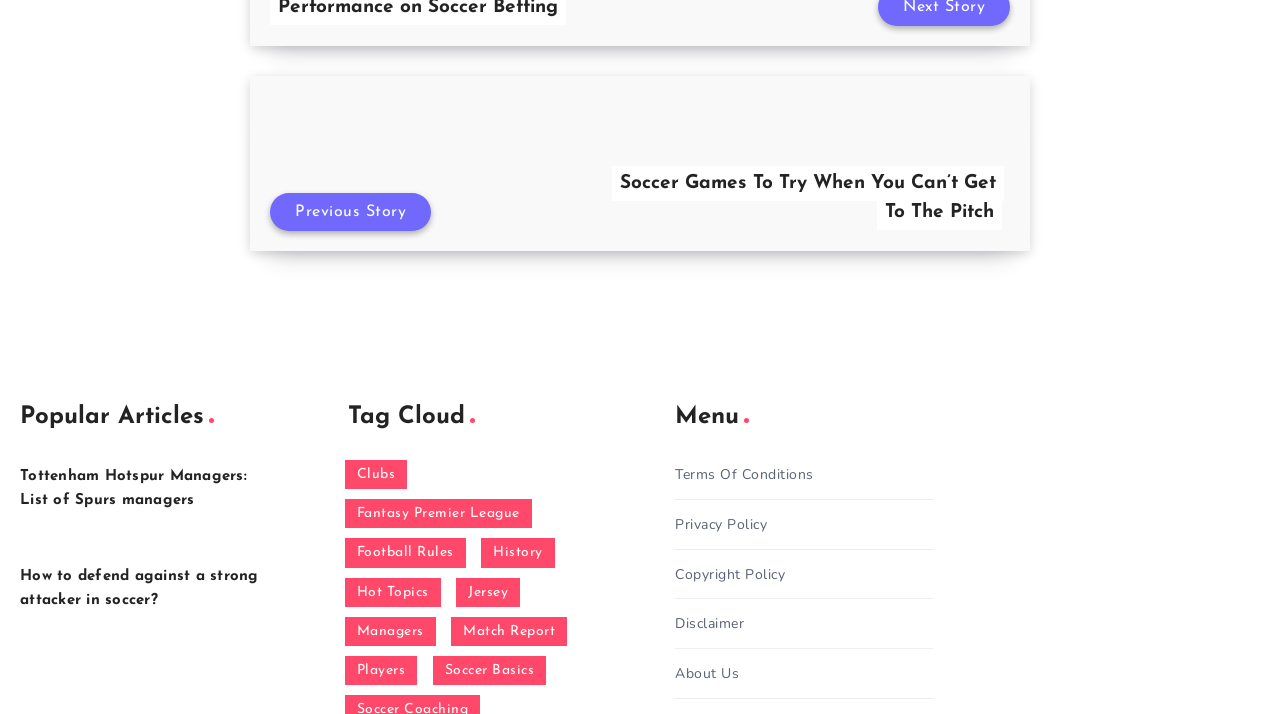Provide your answer in a single word or phrase: 
How many links are under the 'Tag Cloud' section?

11